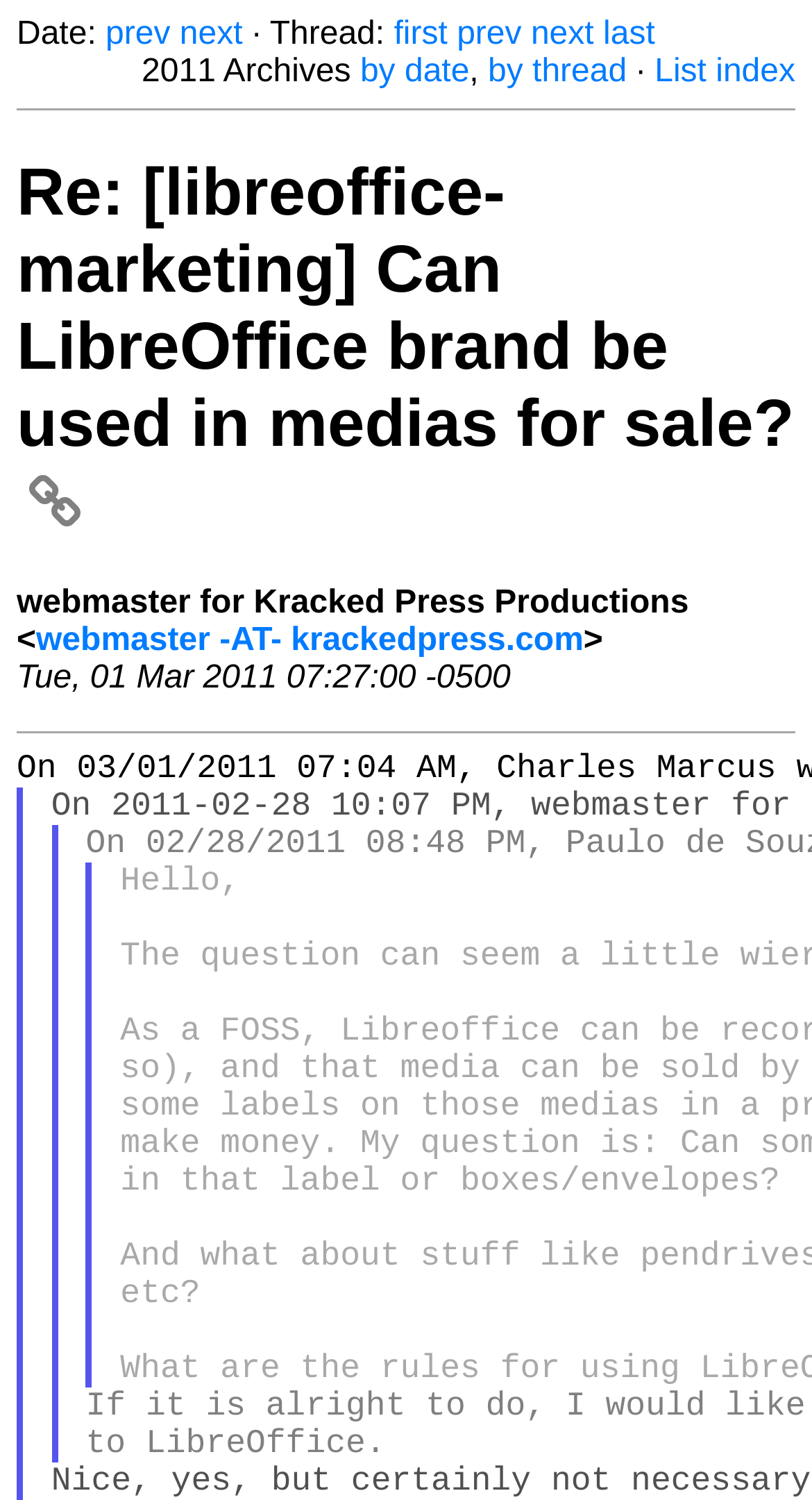Can you extract the headline from the webpage for me?

Re: [libreoffice-marketing] Can LibreOffice brand be used in medias for sale?